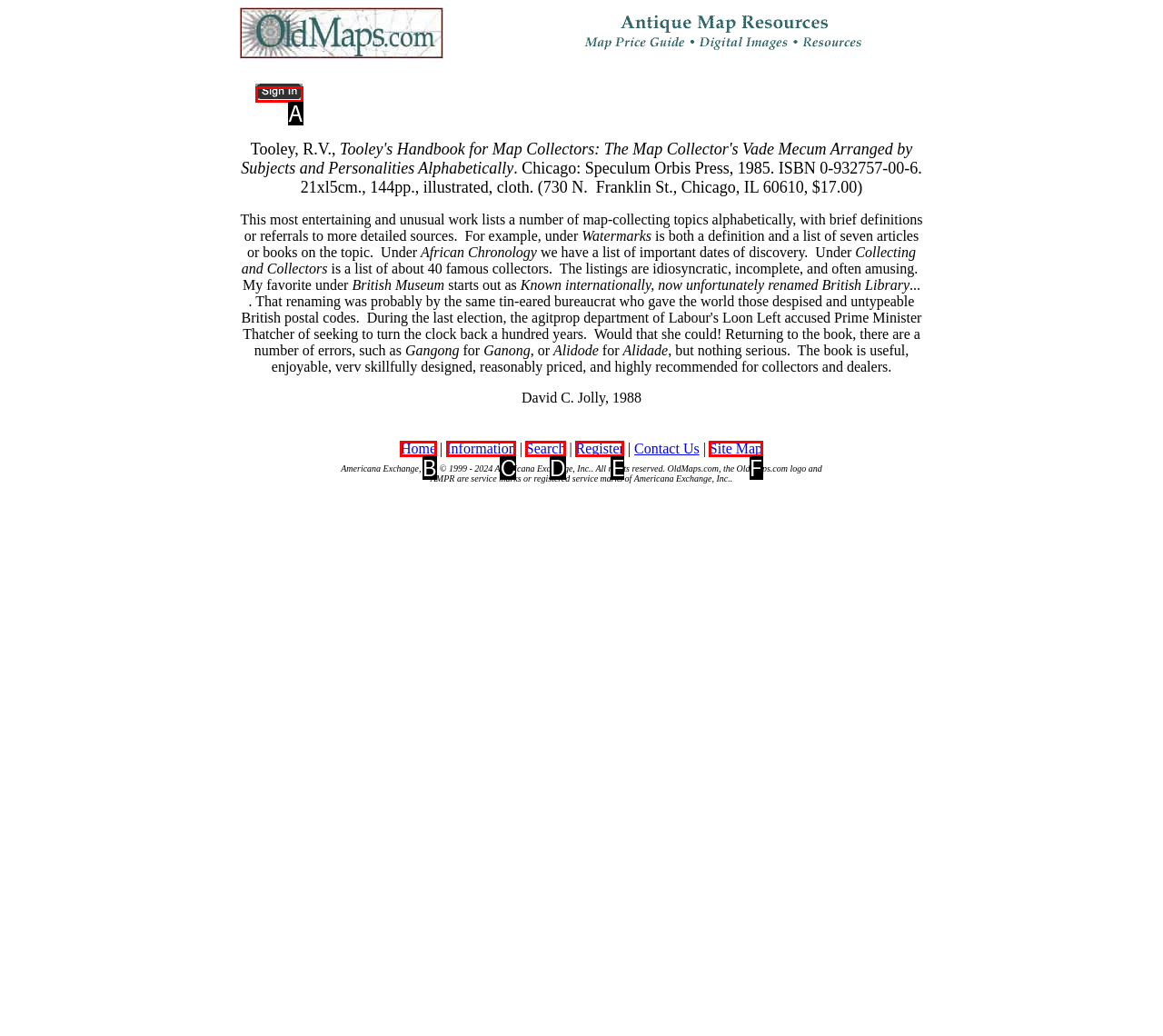Match the description: Search to the correct HTML element. Provide the letter of your choice from the given options.

D